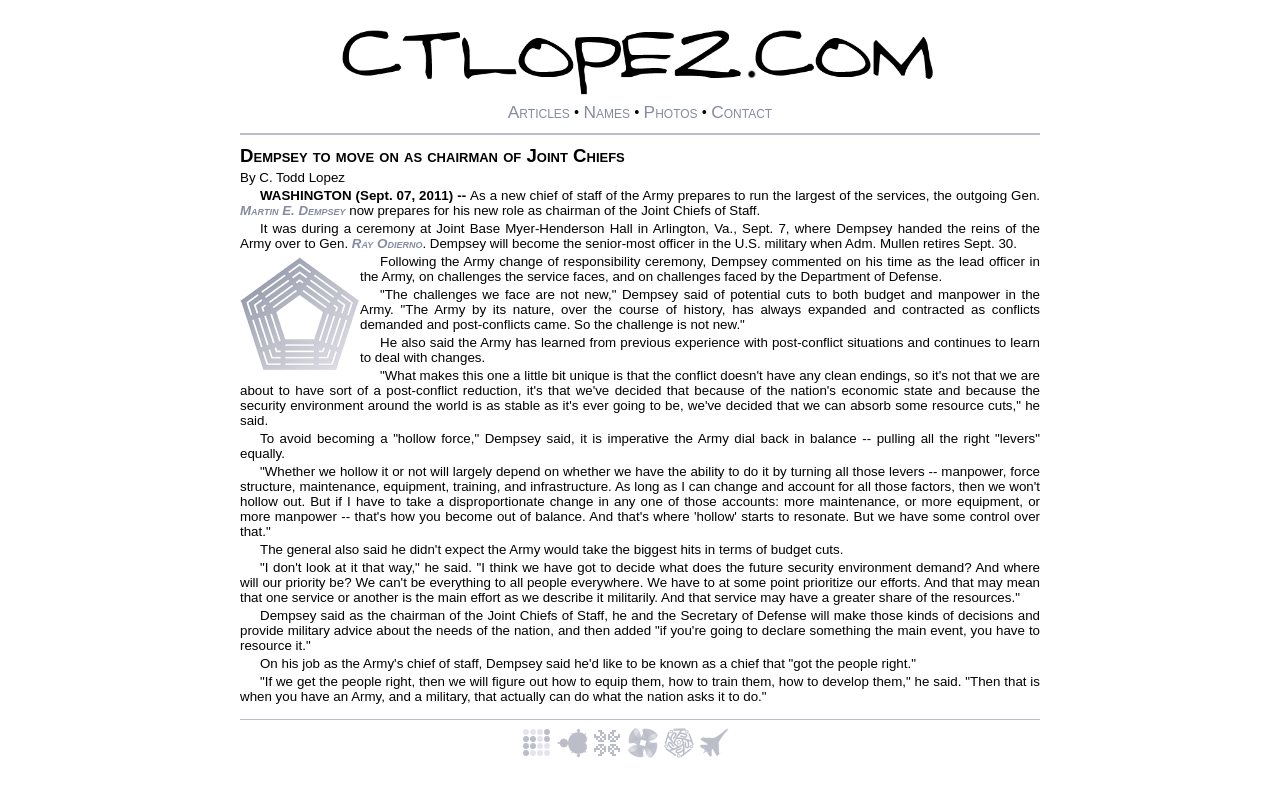Determine the bounding box coordinates of the section I need to click to execute the following instruction: "Click on the 'Names' link". Provide the coordinates as four float numbers between 0 and 1, i.e., [left, top, right, bottom].

[0.456, 0.129, 0.492, 0.155]